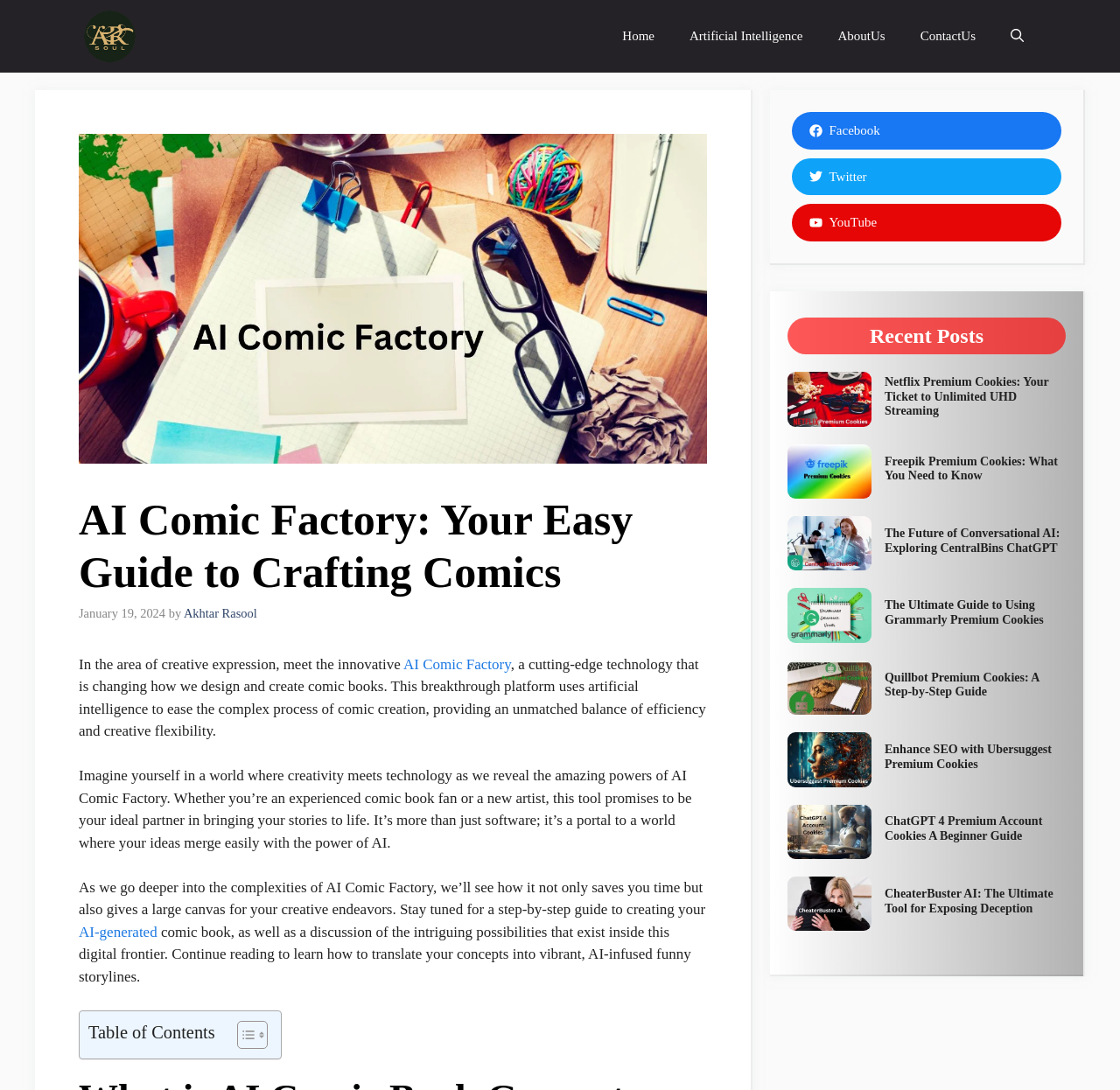Find and provide the bounding box coordinates for the UI element described here: "Artificial Intelligence". The coordinates should be given as four float numbers between 0 and 1: [left, top, right, bottom].

[0.6, 0.0, 0.732, 0.067]